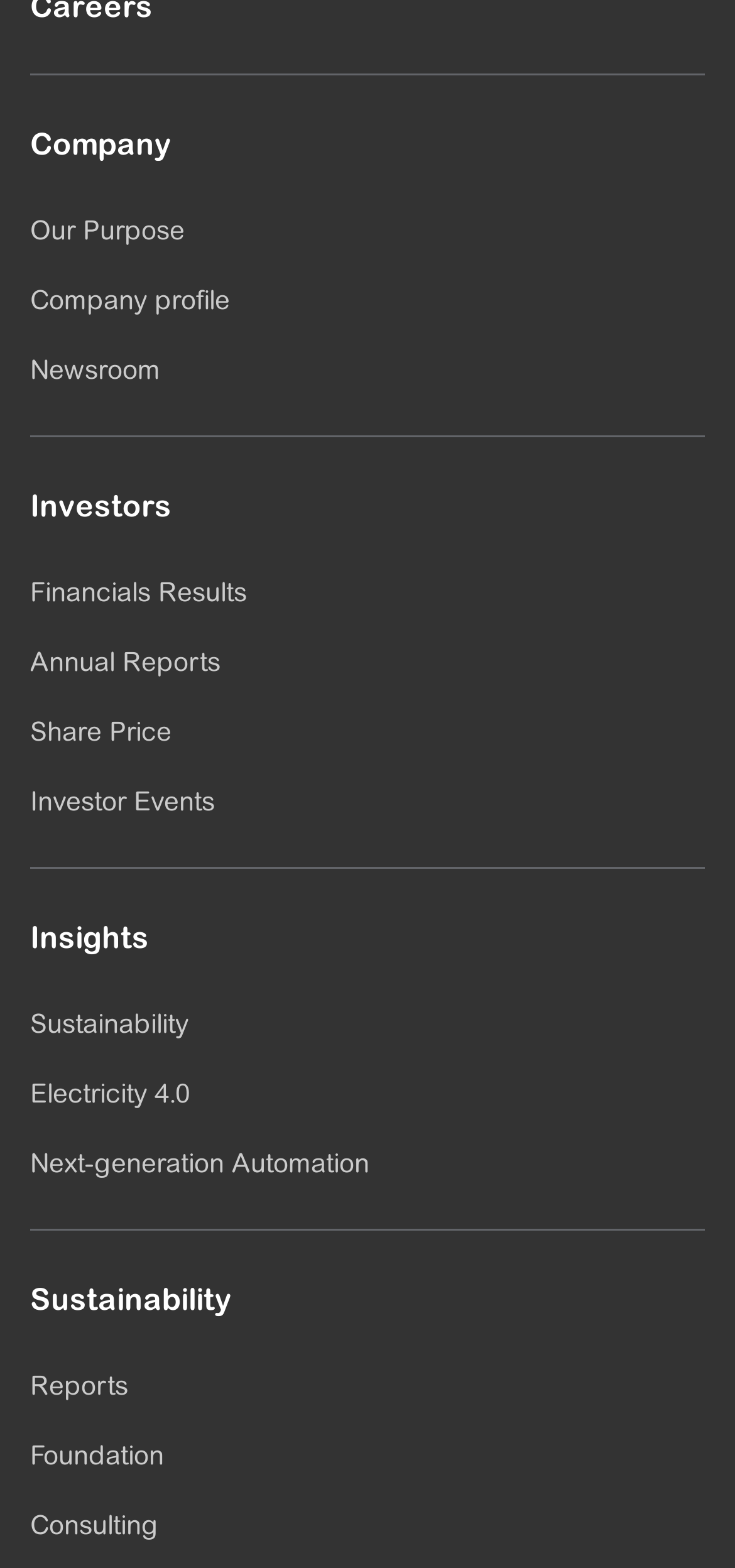Find the bounding box coordinates of the element to click in order to complete the given instruction: "Explore next-generation automation."

[0.041, 0.686, 0.259, 0.711]